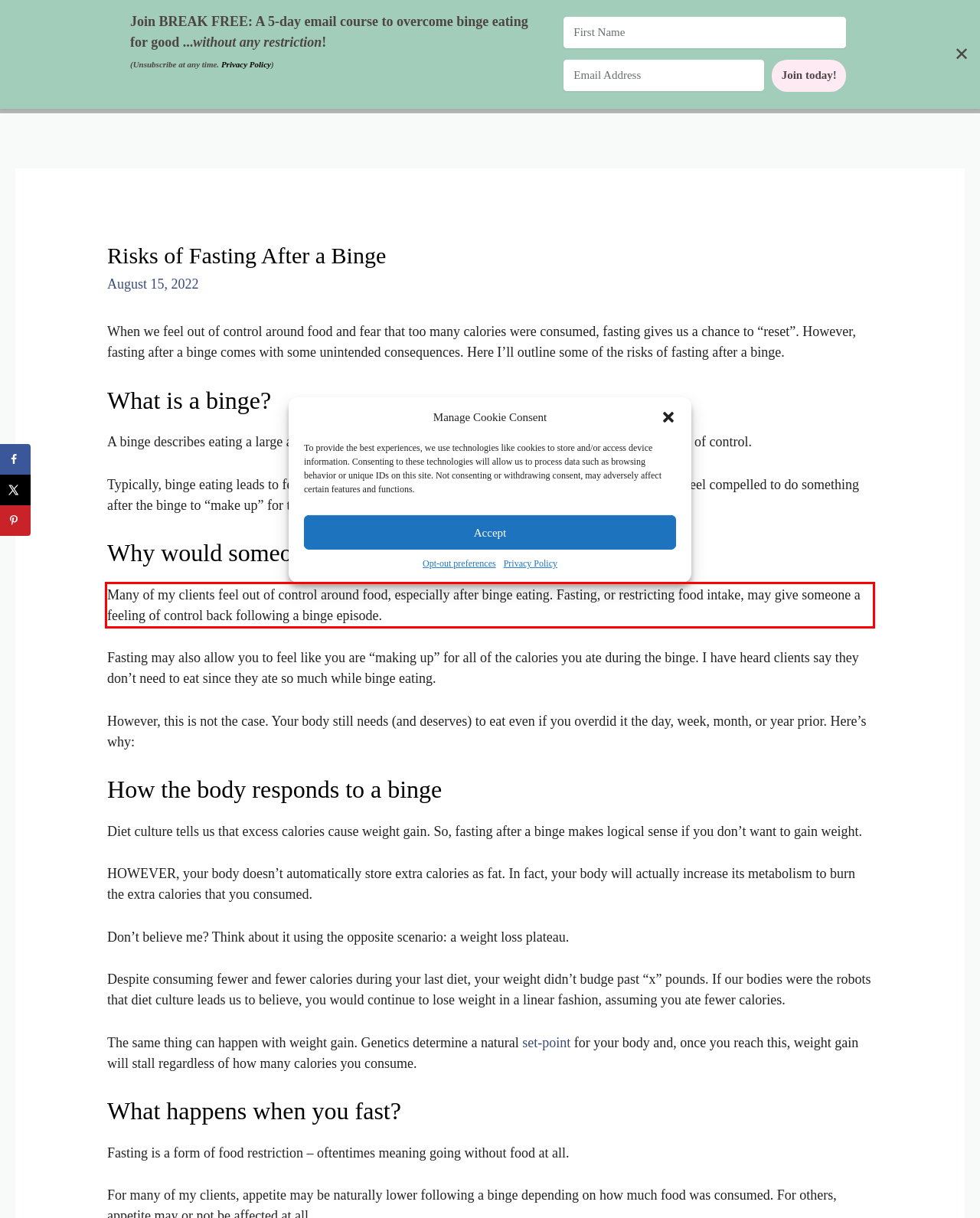You are given a screenshot with a red rectangle. Identify and extract the text within this red bounding box using OCR.

Many of my clients feel out of control around food, especially after binge eating. Fasting, or restricting food intake, may give someone a feeling of control back following a binge episode.